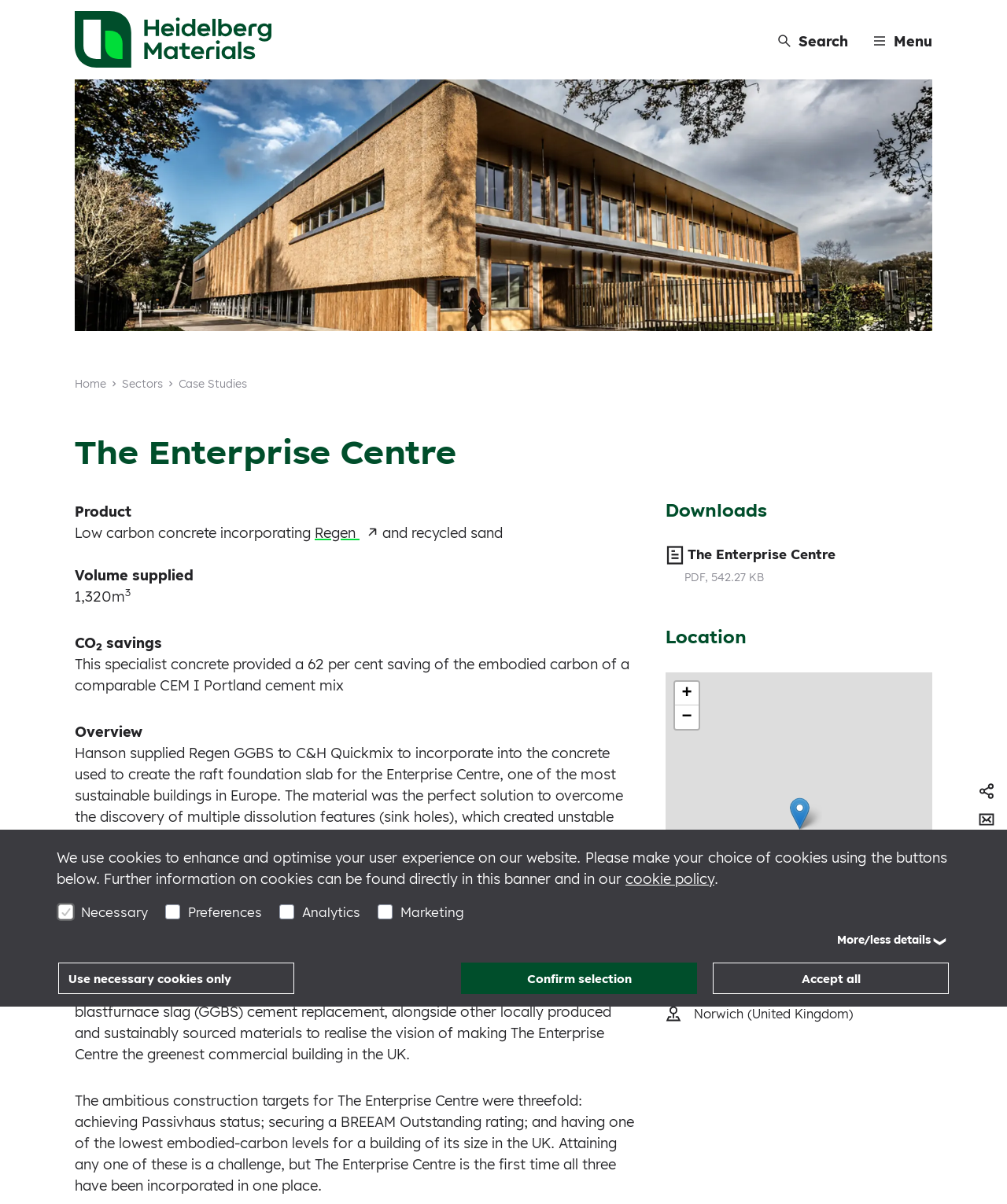Can you extract the primary headline text from the webpage?

The Enterprise Centre